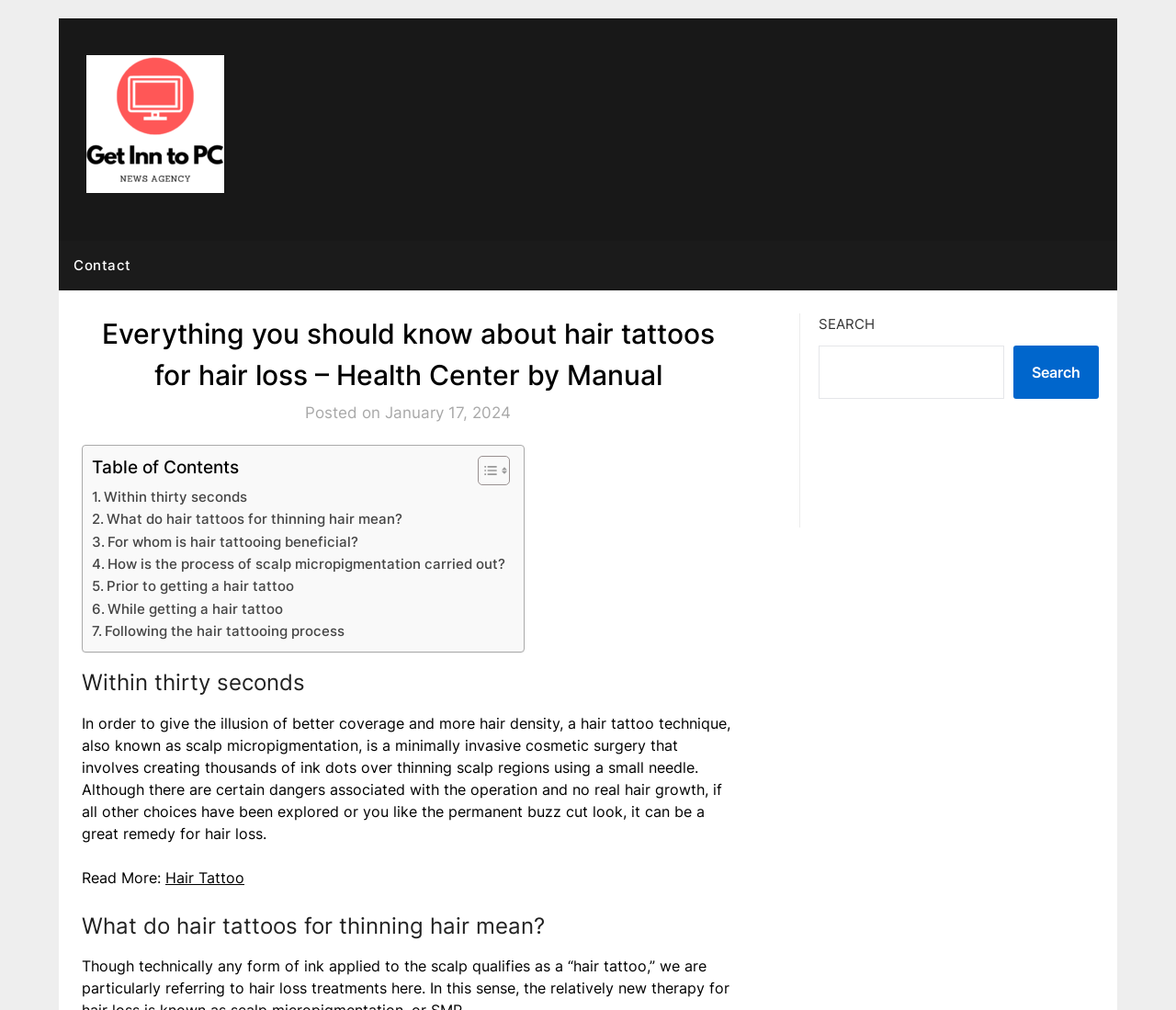Please provide a detailed answer to the question below by examining the image:
How many links are in the table of contents?

The table of contents section has 6 links, which are '. Within thirty seconds', '. What do hair tattoos for thinning hair mean?', '. For whom is hair tattooing beneficial?', '. How is the process of scalp micropigmentation carried out?', '. Prior to getting a hair tattoo', and '. Following the hair tattooing process'.